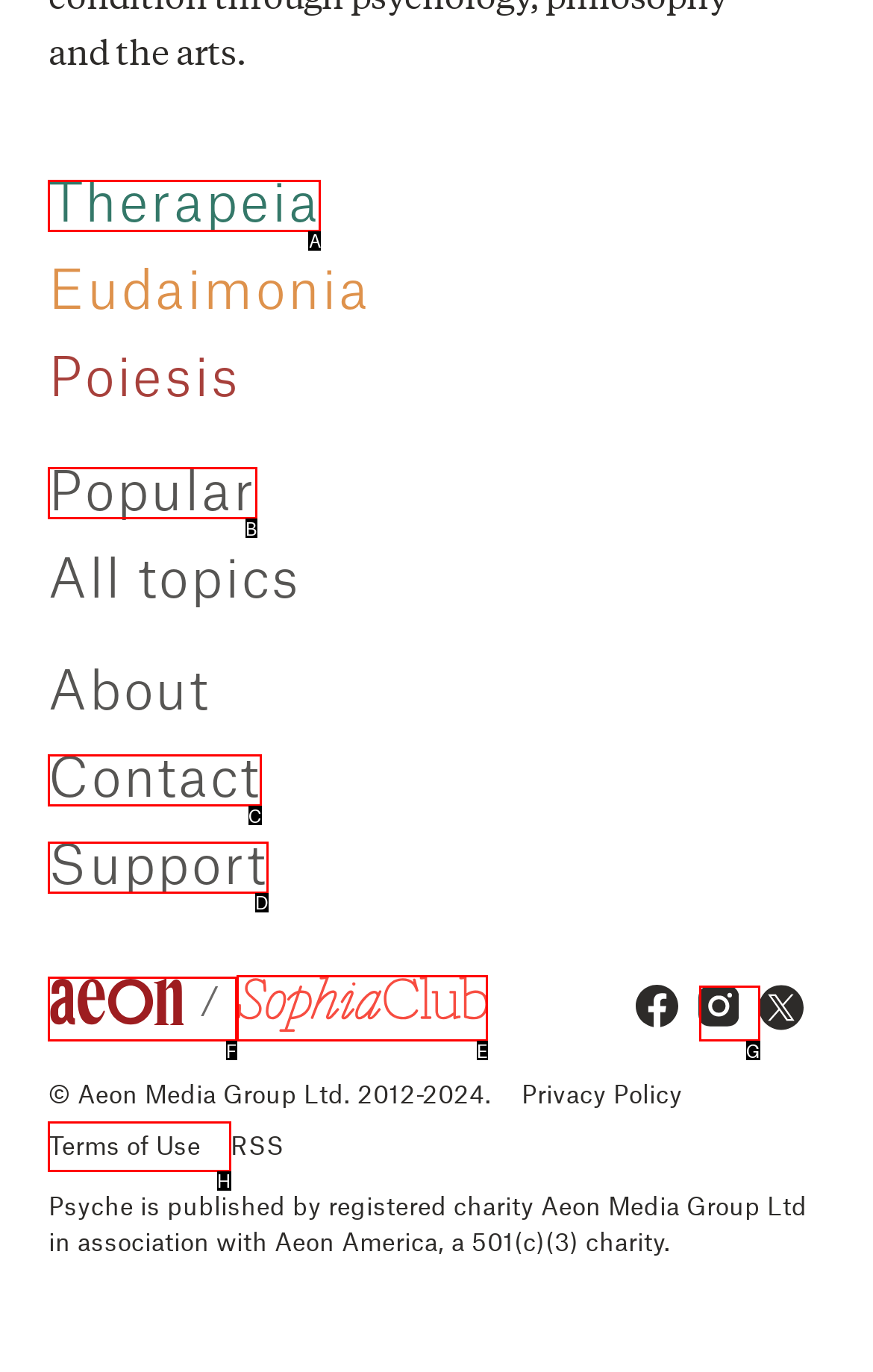Identify the HTML element that matches the description: Terms of Use. Provide the letter of the correct option from the choices.

H